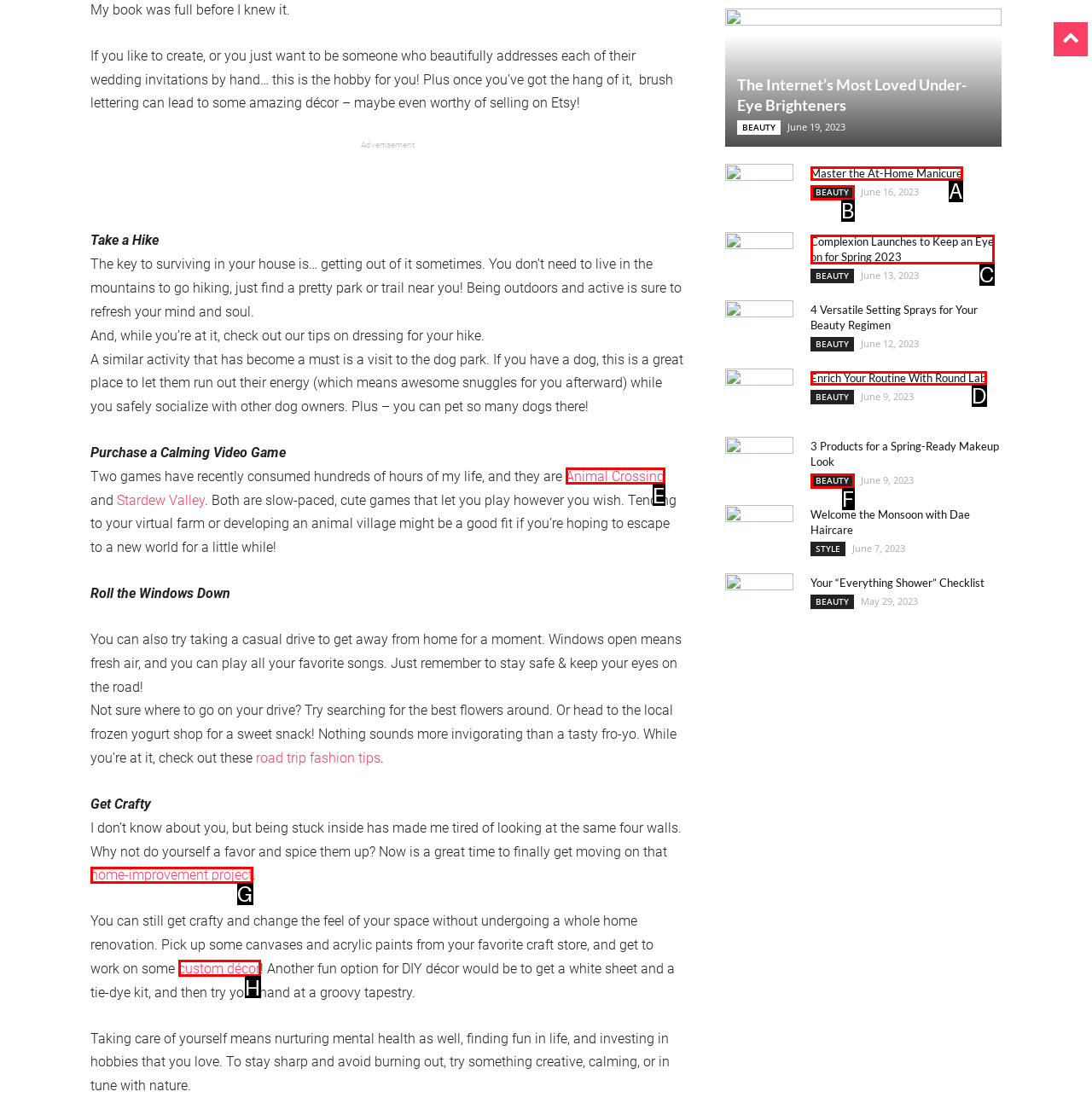Find the HTML element that corresponds to the description: home-improvement project. Indicate your selection by the letter of the appropriate option.

G